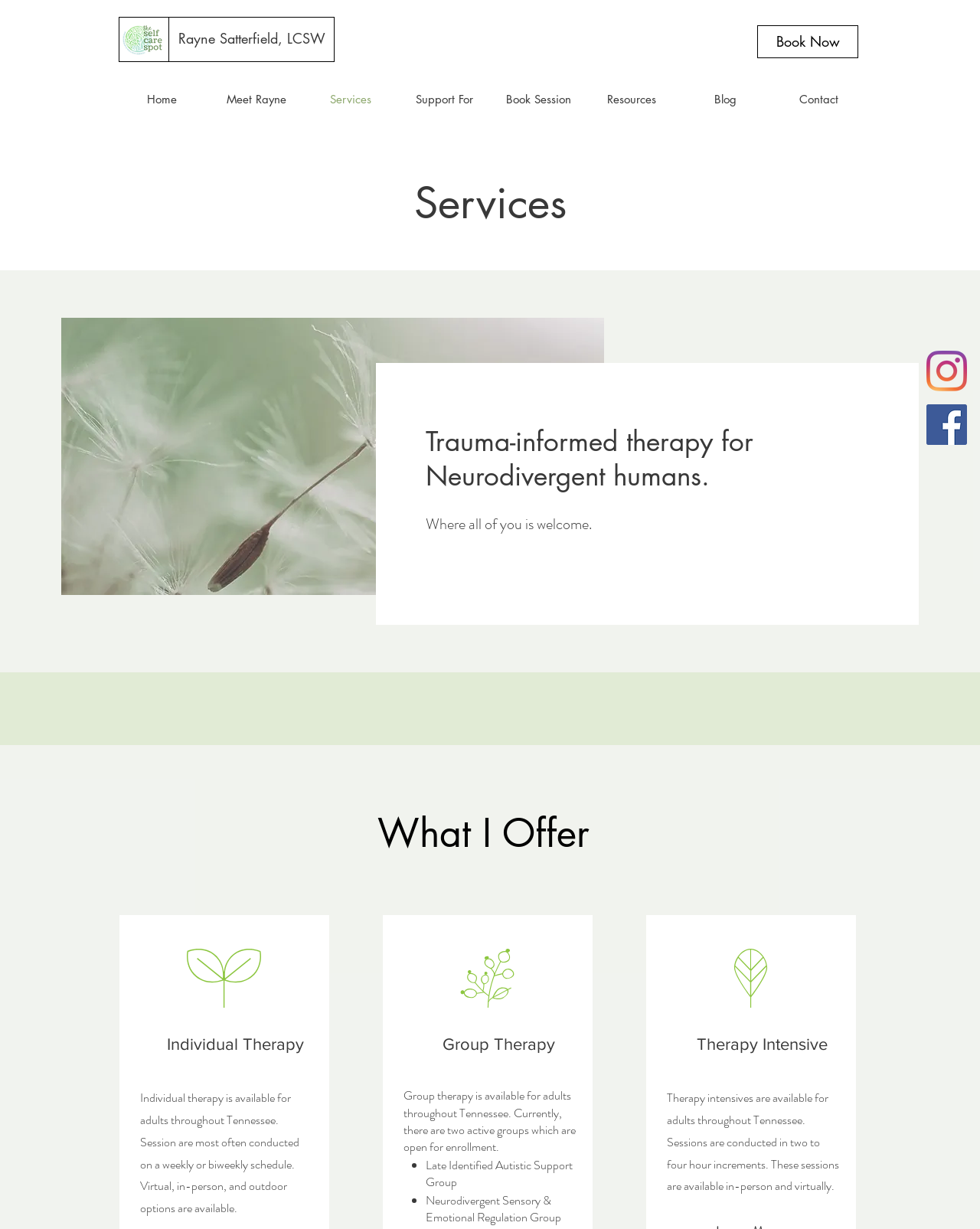Using the description "Support For", locate and provide the bounding box of the UI element.

[0.405, 0.064, 0.502, 0.097]